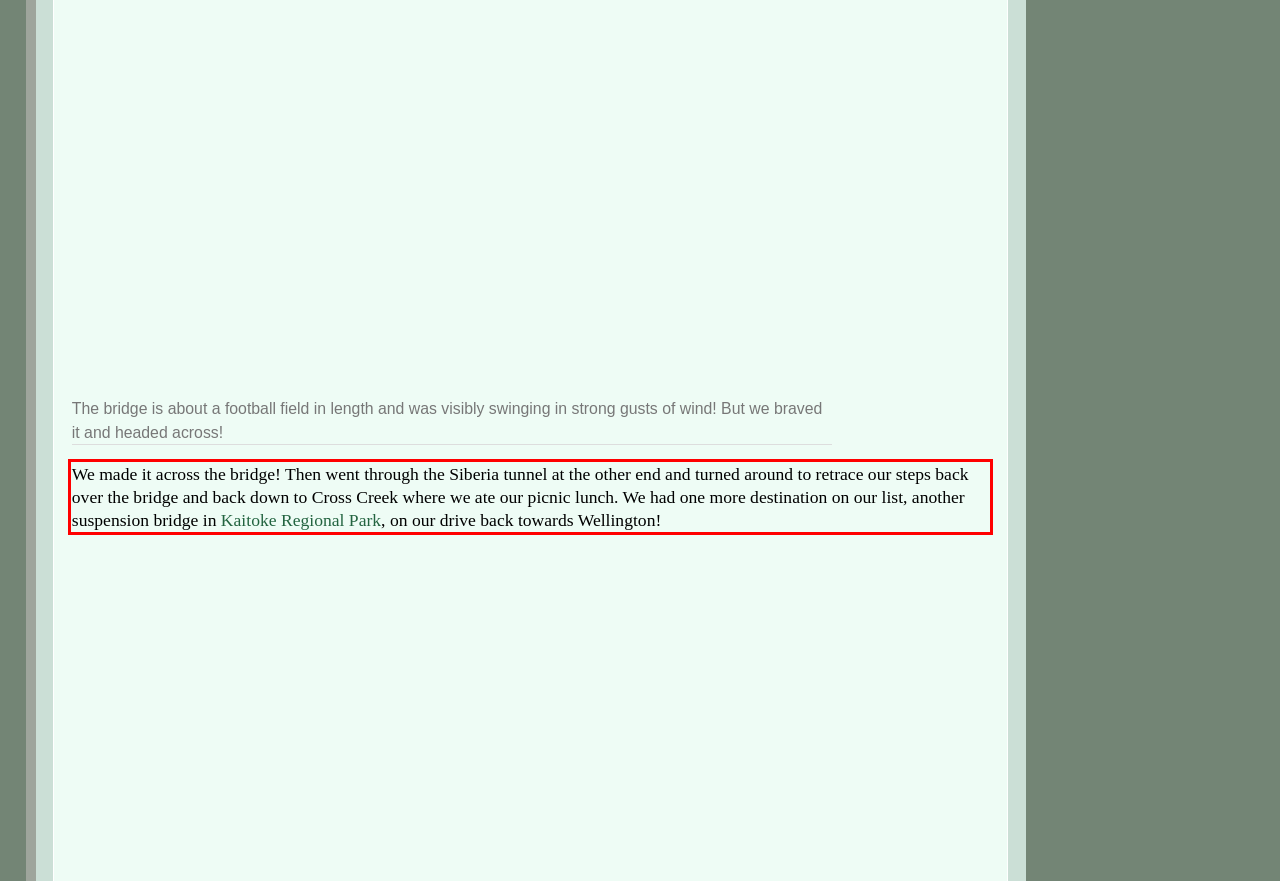Please perform OCR on the UI element surrounded by the red bounding box in the given webpage screenshot and extract its text content.

We made it across the bridge! Then went through the Siberia tunnel at the other end and turned around to retrace our steps back over the bridge and back down to Cross Creek where we ate our picnic lunch. We had one more destination on our list, another suspension bridge in Kaitoke Regional Park, on our drive back towards Wellington!